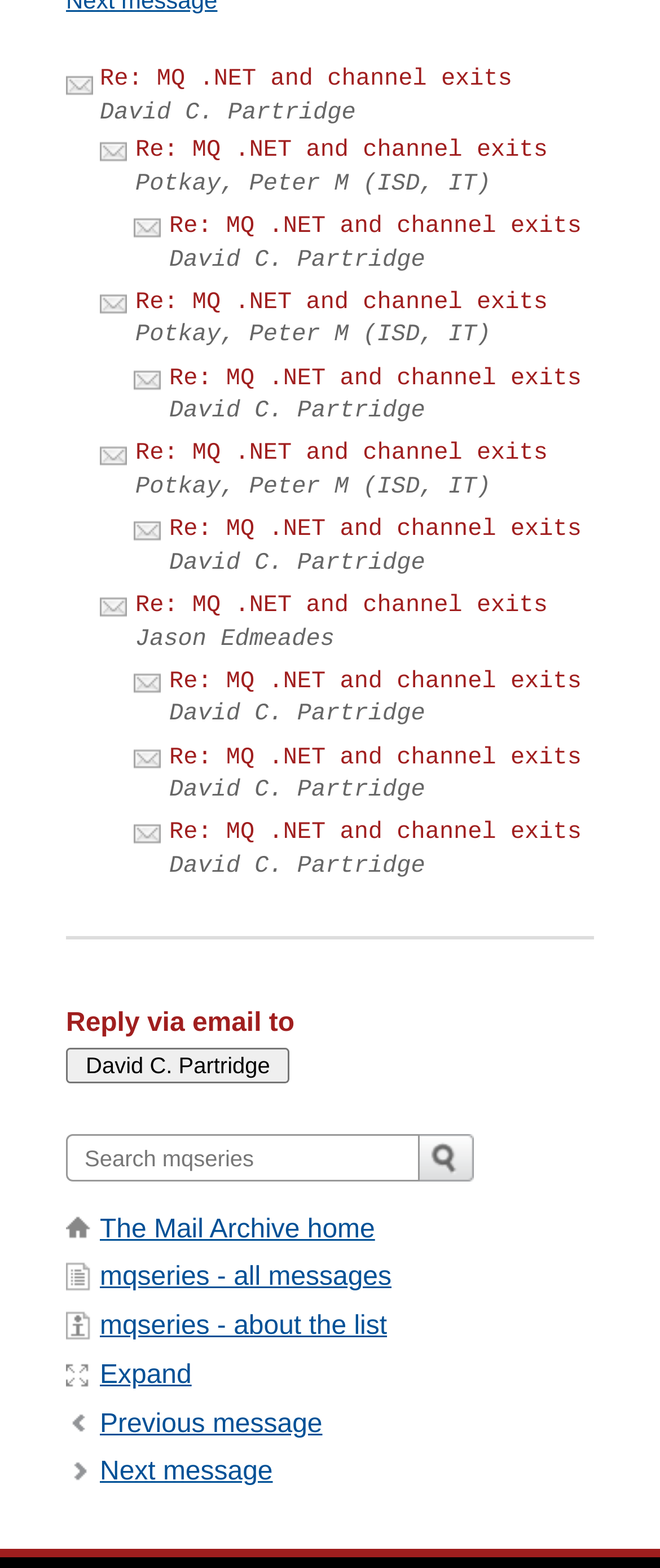Predict the bounding box coordinates of the UI element that matches this description: "The Mail Archive home". The coordinates should be in the format [left, top, right, bottom] with each value between 0 and 1.

[0.151, 0.775, 0.568, 0.793]